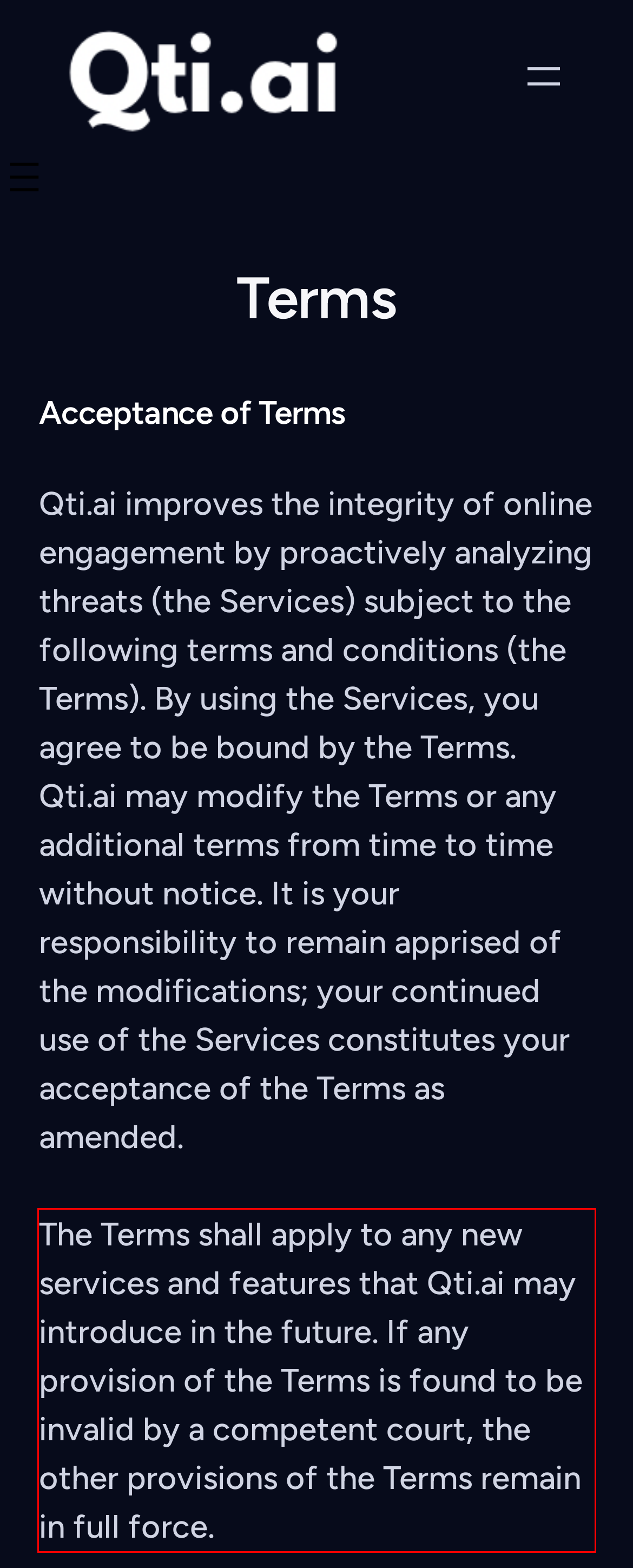Given the screenshot of the webpage, identify the red bounding box, and recognize the text content inside that red bounding box.

The Terms shall apply to any new services and features that Qti.ai may introduce in the future. If any provision of the Terms is found to be invalid by a competent court, the other provisions of the Terms remain in full force.